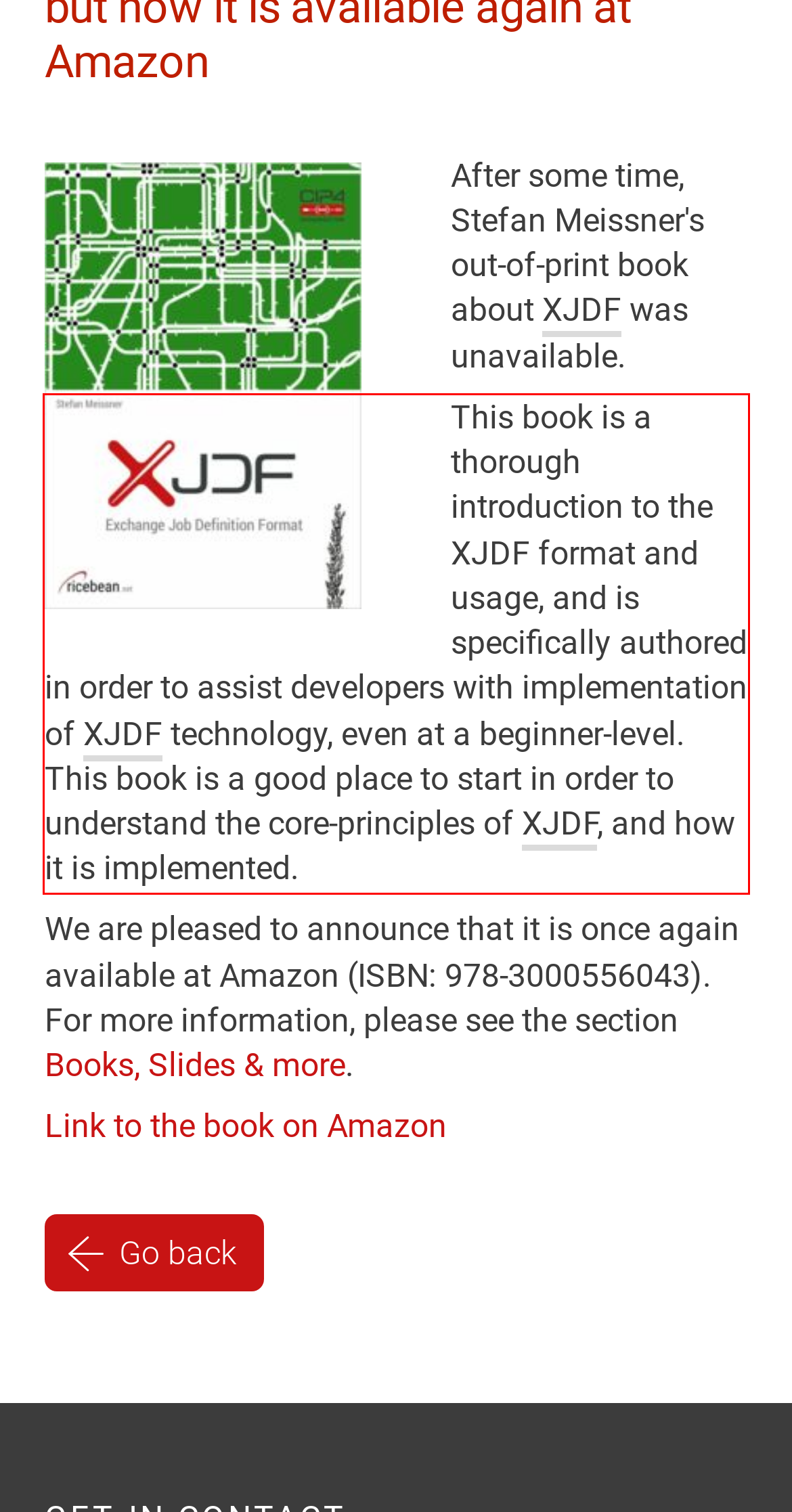Given a screenshot of a webpage containing a red bounding box, perform OCR on the text within this red bounding box and provide the text content.

This book is a thorough introduction to the XJDF format and usage, and is specifically authored in order to assist developers with implementation of XJDF technology, even at a beginner-level. This book is a good place to start in order to understand the core-principles of XJDF, and how it is implemented.